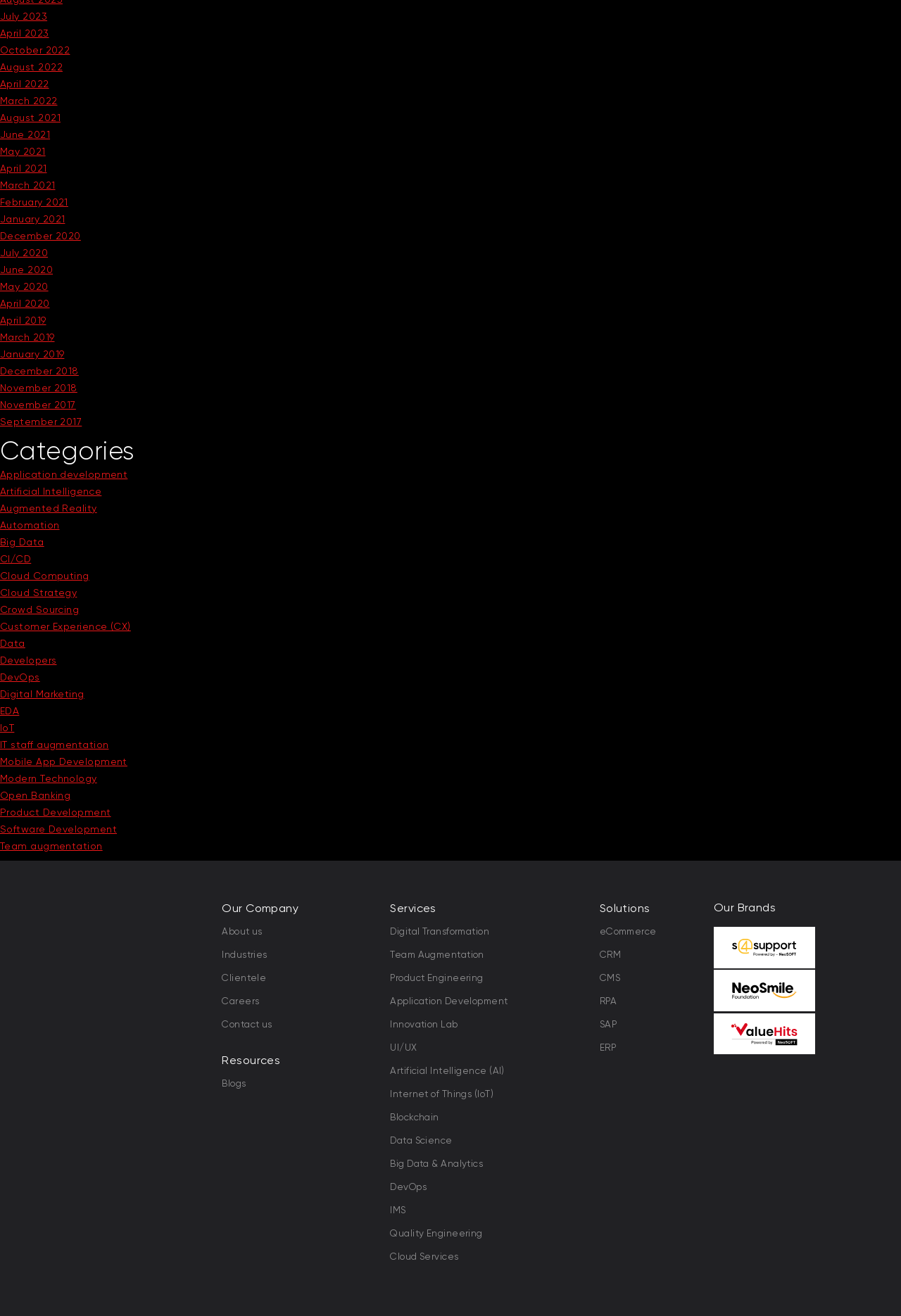Please identify the bounding box coordinates of the element I should click to complete this instruction: 'Learn about 'Artificial Intelligence''. The coordinates should be given as four float numbers between 0 and 1, like this: [left, top, right, bottom].

[0.0, 0.369, 0.113, 0.378]